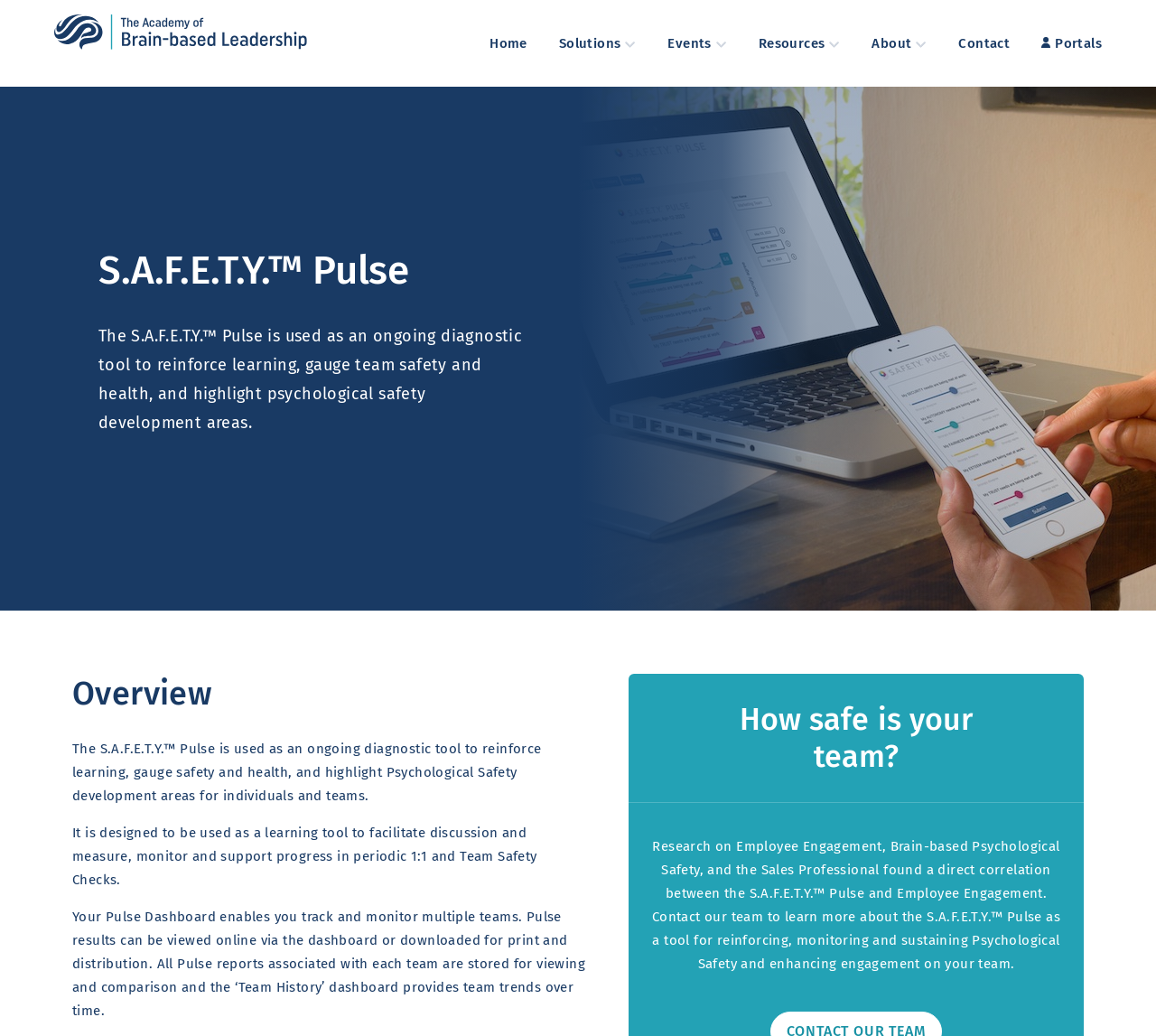Write a detailed summary of the webpage.

The webpage is about S.A.F.E.T.Y.™ Pulse, a diagnostic tool for team safety and health. At the top, there is a heading with the title "S.A.F.E.T.Y.™ Pulse - ABL" and a link below it. 

To the right of the title, there is a navigation menu with seven links: "Home", "Solutions", "Events", "Resources", "About", "Contact", and "Portals". Each of these links has a dropdown menu, except for "Home" and "Contact".

Below the navigation menu, there is a heading "S.A.F.E.T.Y.™ Pulse" followed by a paragraph of text that explains the purpose of the tool. 

Further down, there is another heading "Overview" followed by three paragraphs of text that describe how the tool is used to facilitate discussion, measure progress, and track team trends over time.

At the bottom of the page, there is a heading "How safe is your team?" followed by a paragraph of text that discusses the correlation between the S.A.F.E.T.Y.™ Pulse and employee engagement, and invites the reader to contact the team to learn more.